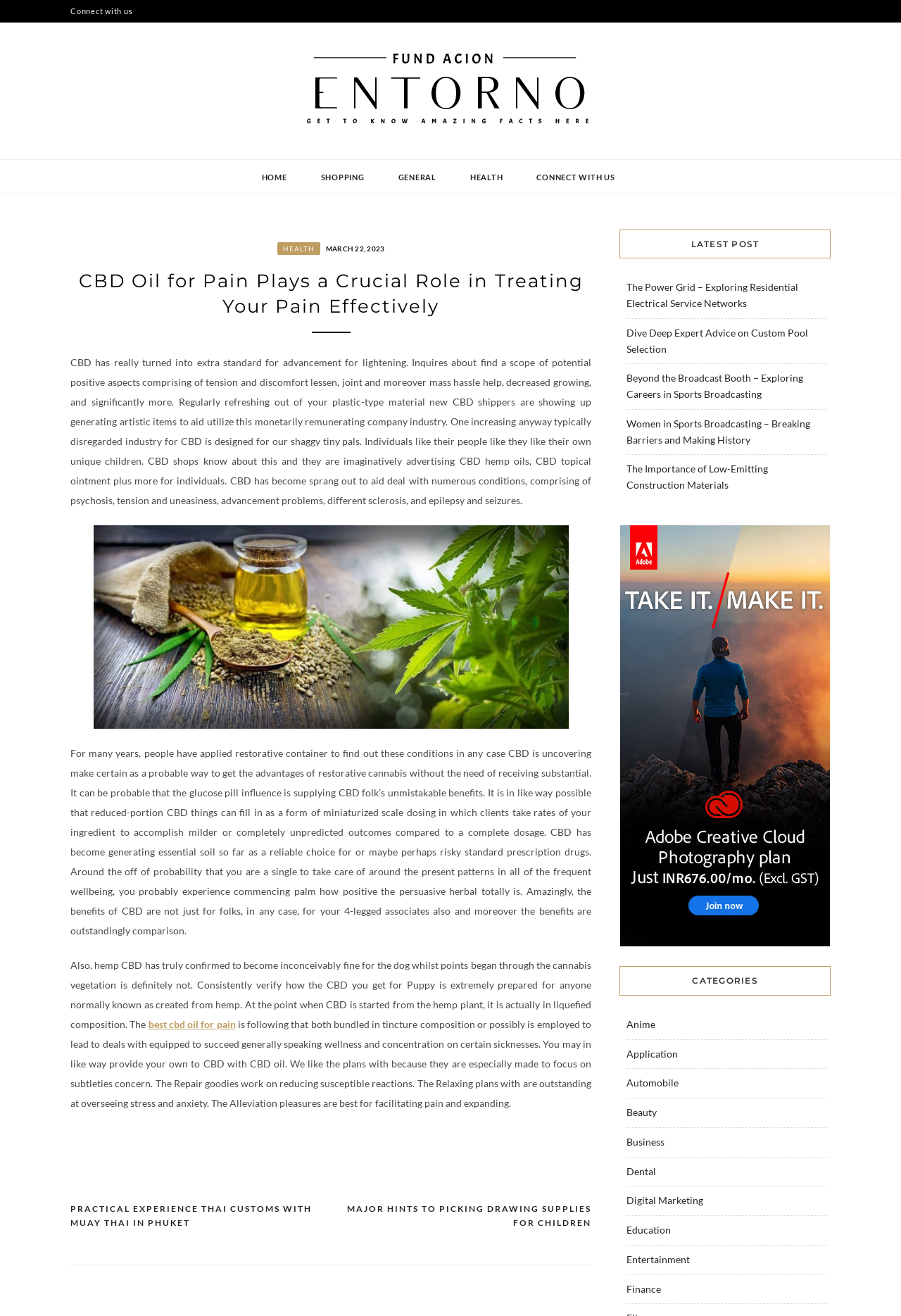Find the bounding box coordinates of the area to click in order to follow the instruction: "Explore the 'HEALTH' category".

[0.518, 0.121, 0.562, 0.148]